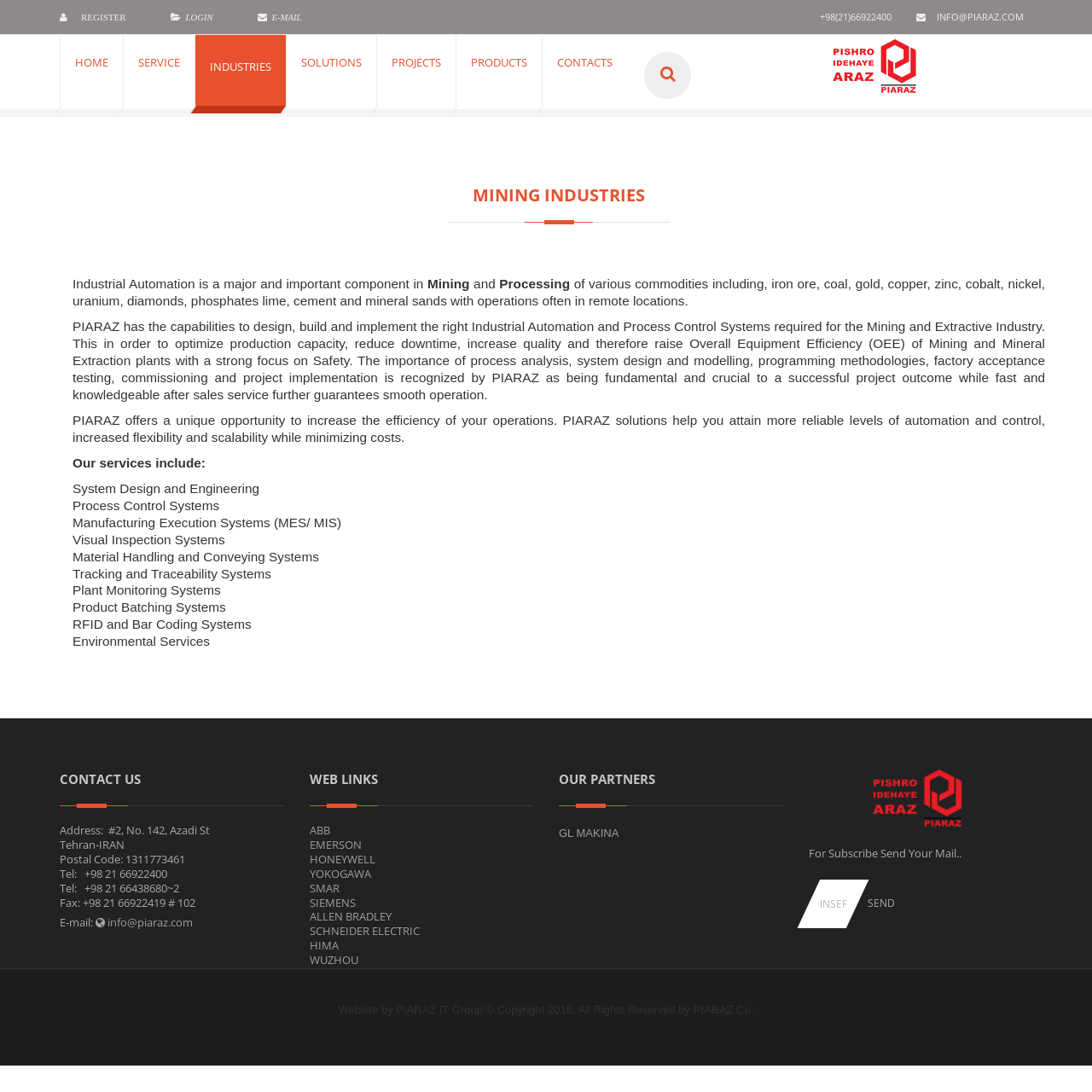Please give a succinct answer using a single word or phrase:
What is the company name of this website?

PIARAZ